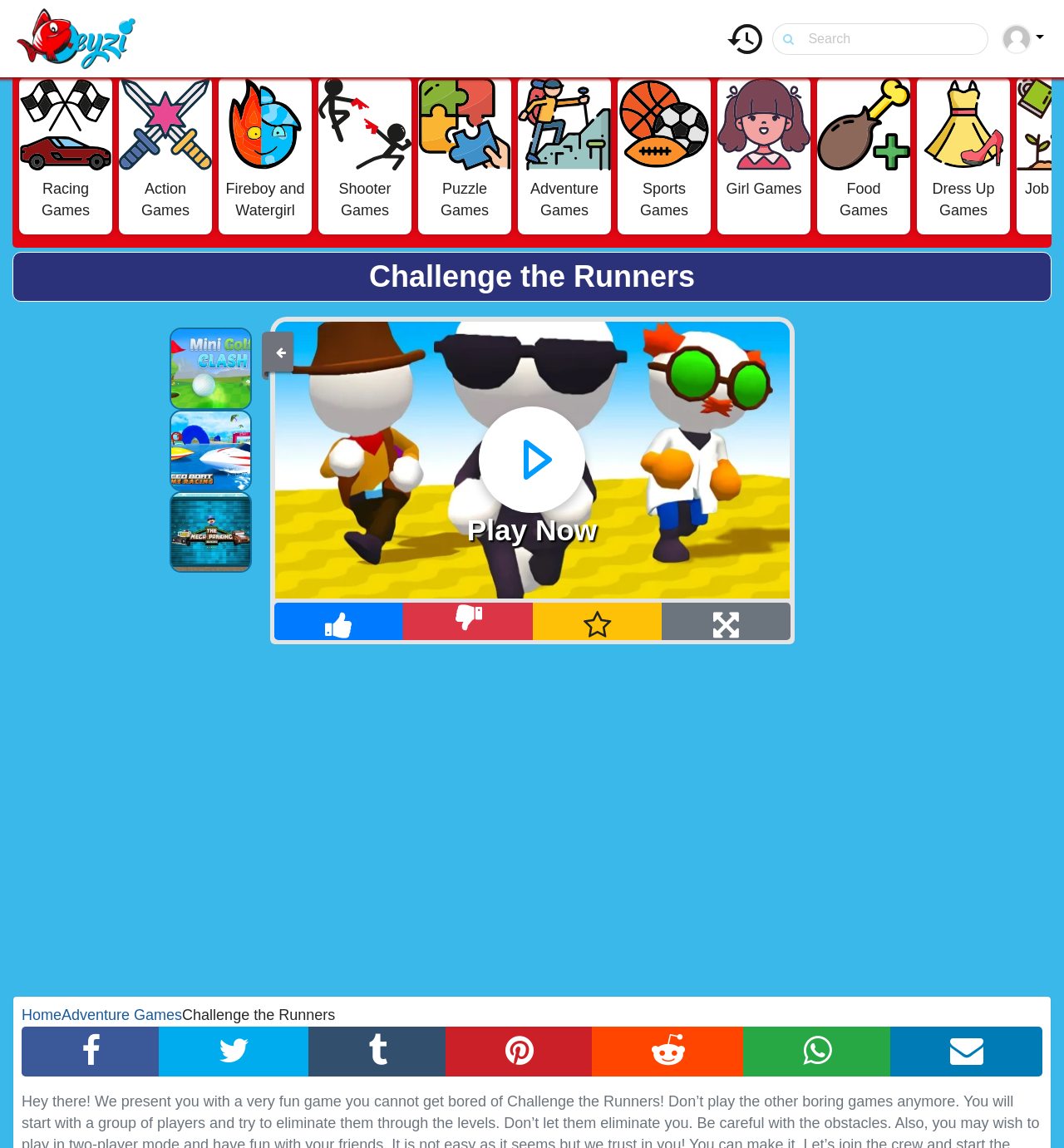What type of game is 'Challenge the Runners'?
Please use the image to provide a one-word or short phrase answer.

Racing game